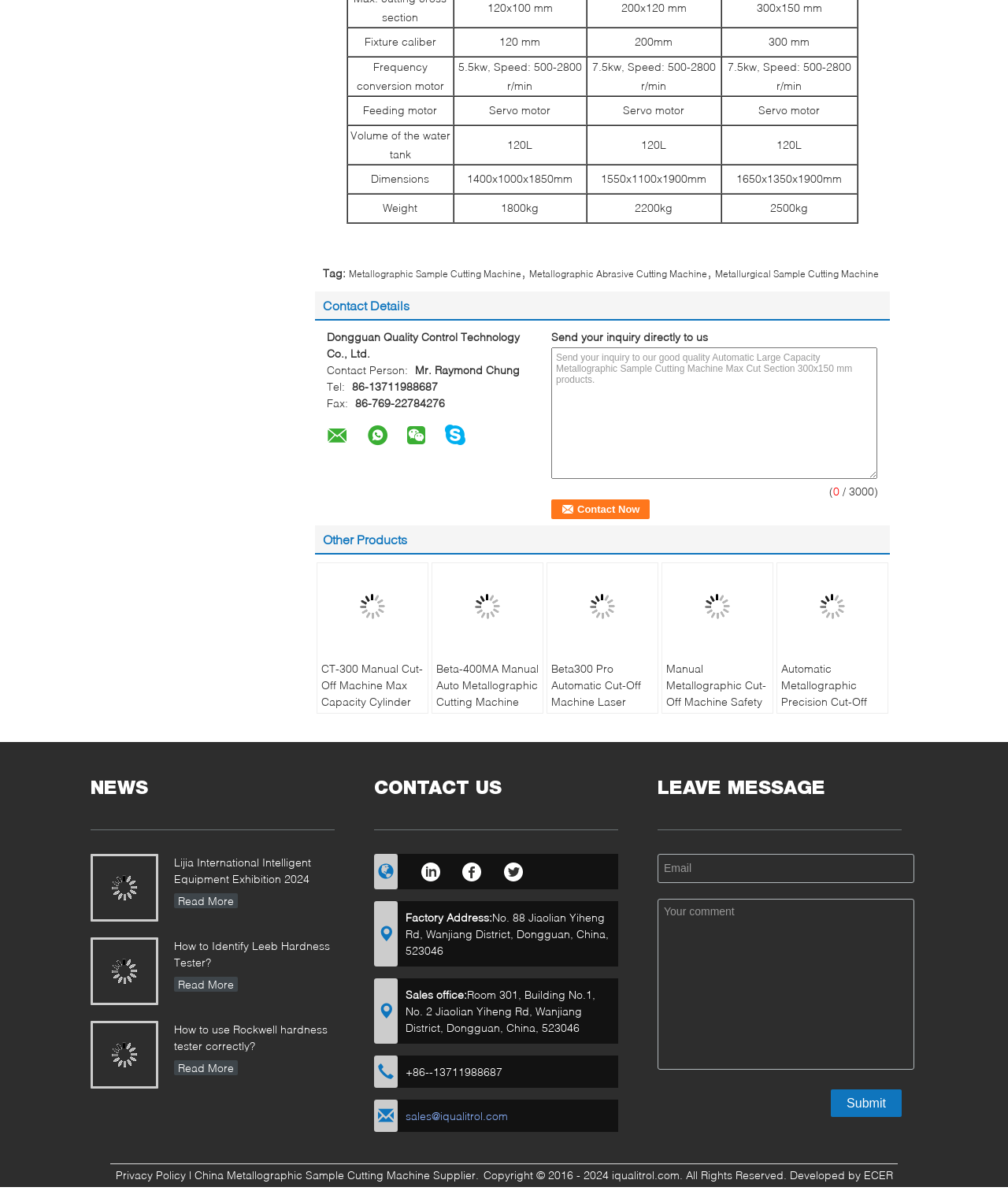What is the weight of the machine with dimensions 1400x1000x1850mm?
Answer the question in as much detail as possible.

The answer can be found in the product specification table, where the weight of the machine with dimensions 1400x1000x1850mm is listed as 1800kg.